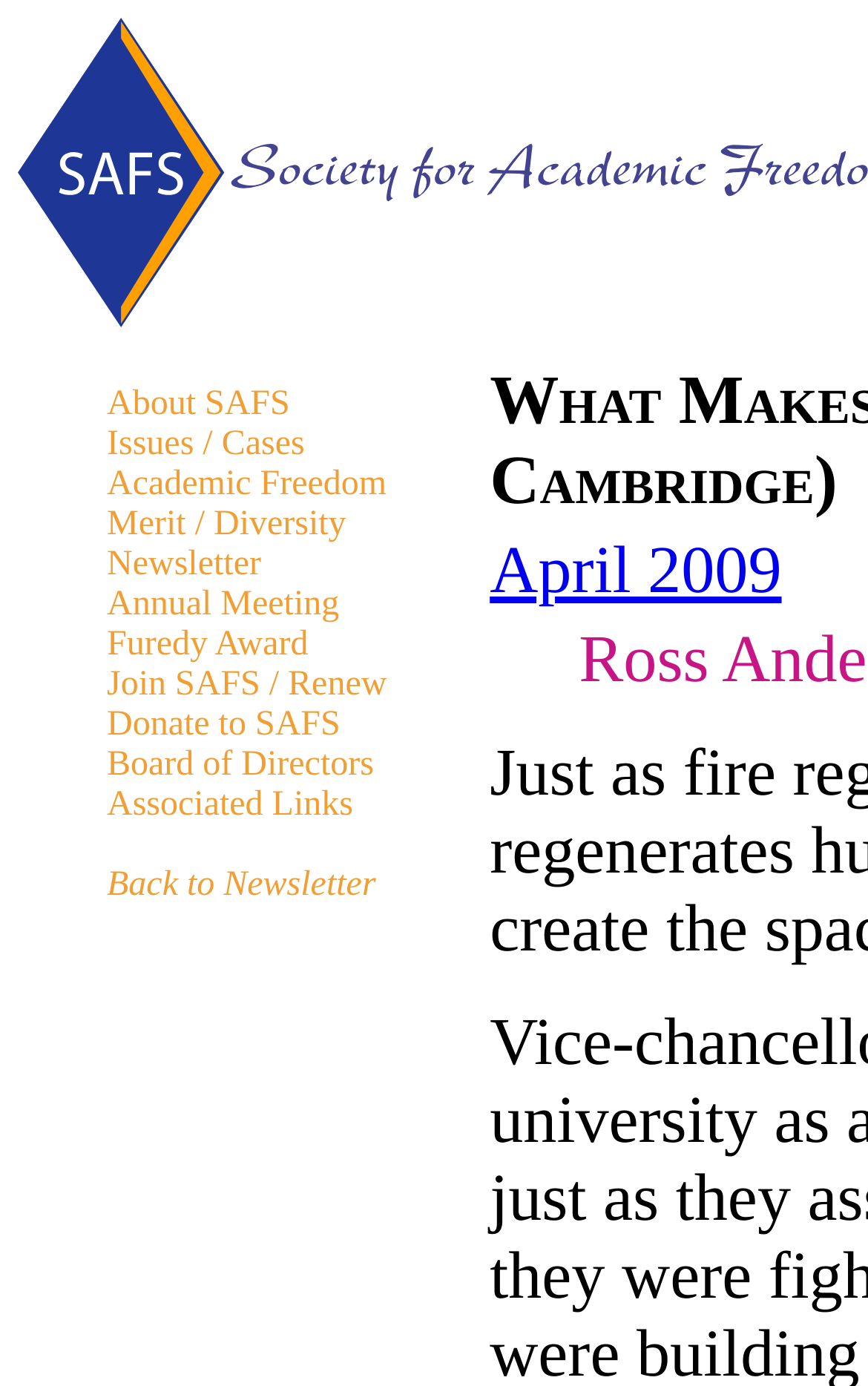How many links are in the top menu?
Answer with a single word or phrase by referring to the visual content.

13